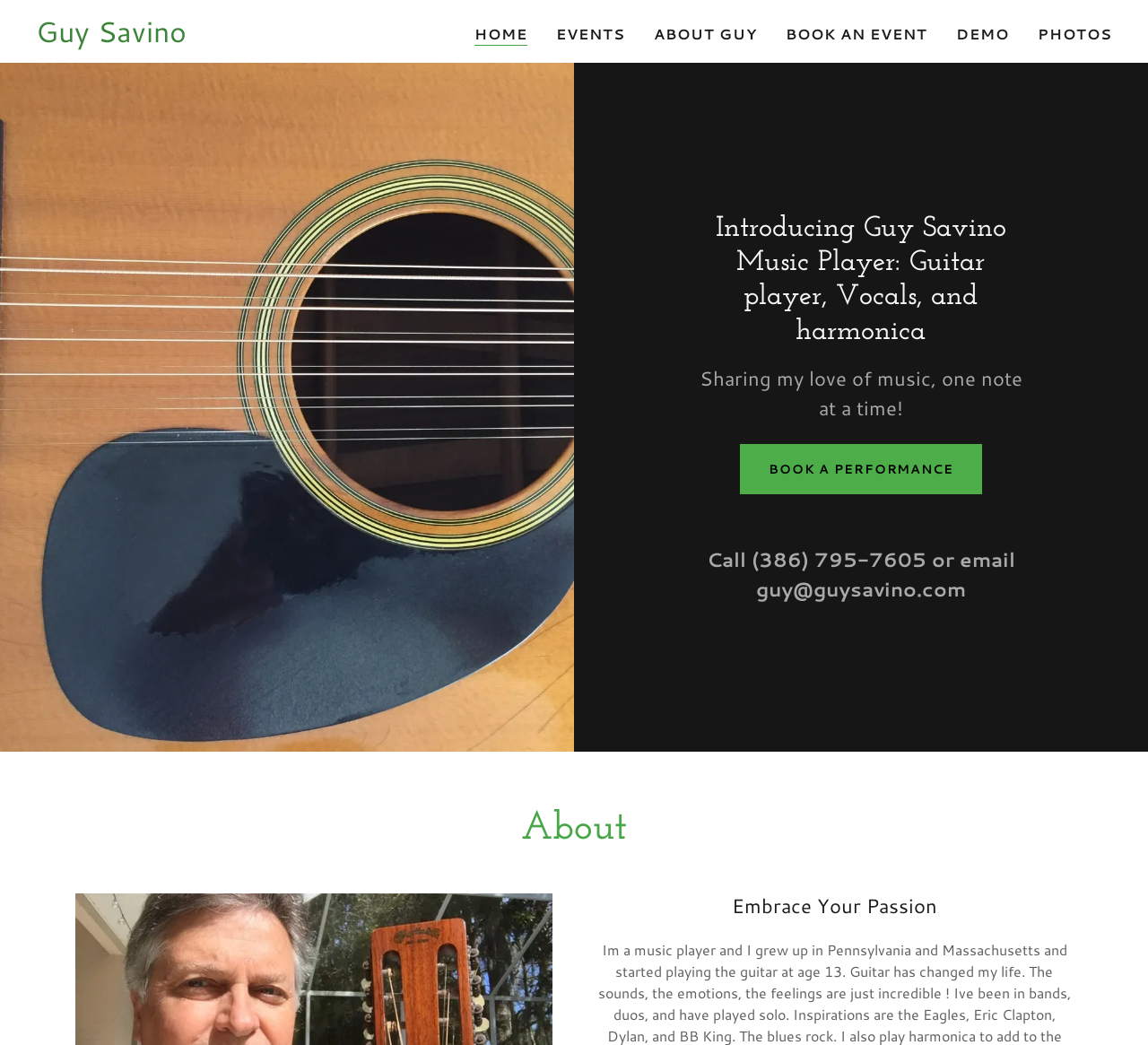Please provide a brief answer to the following inquiry using a single word or phrase:
What is the tagline of Guy Savino?

Sharing my love of music, one note at a time!